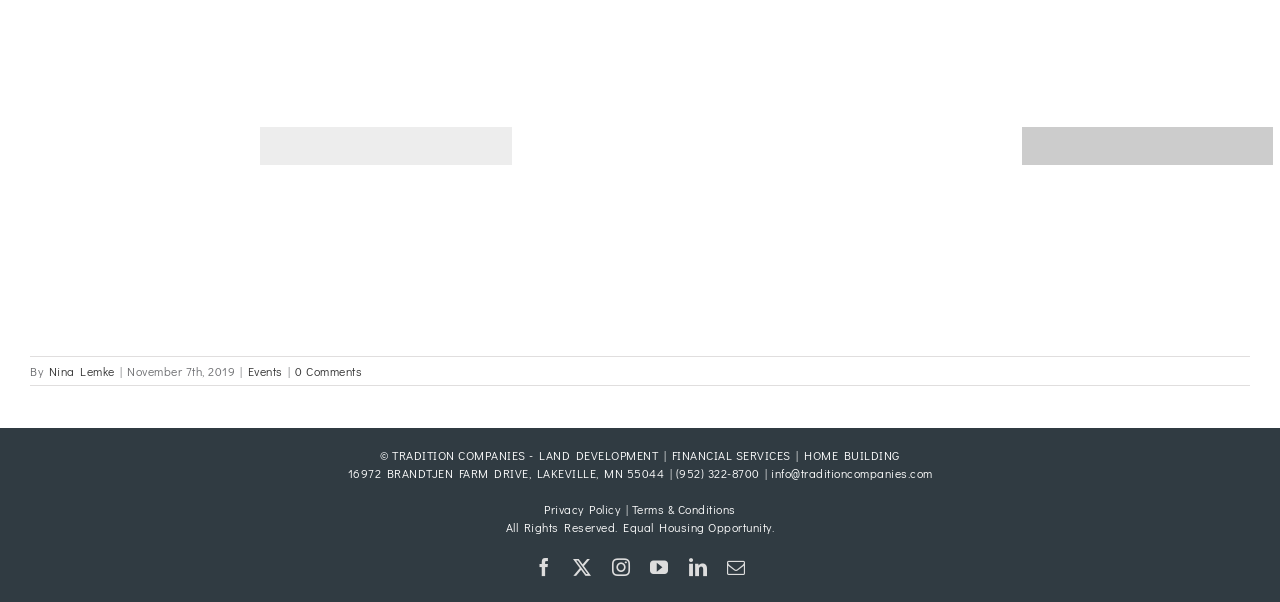How many social media links are present?
Refer to the image and provide a concise answer in one word or phrase.

5